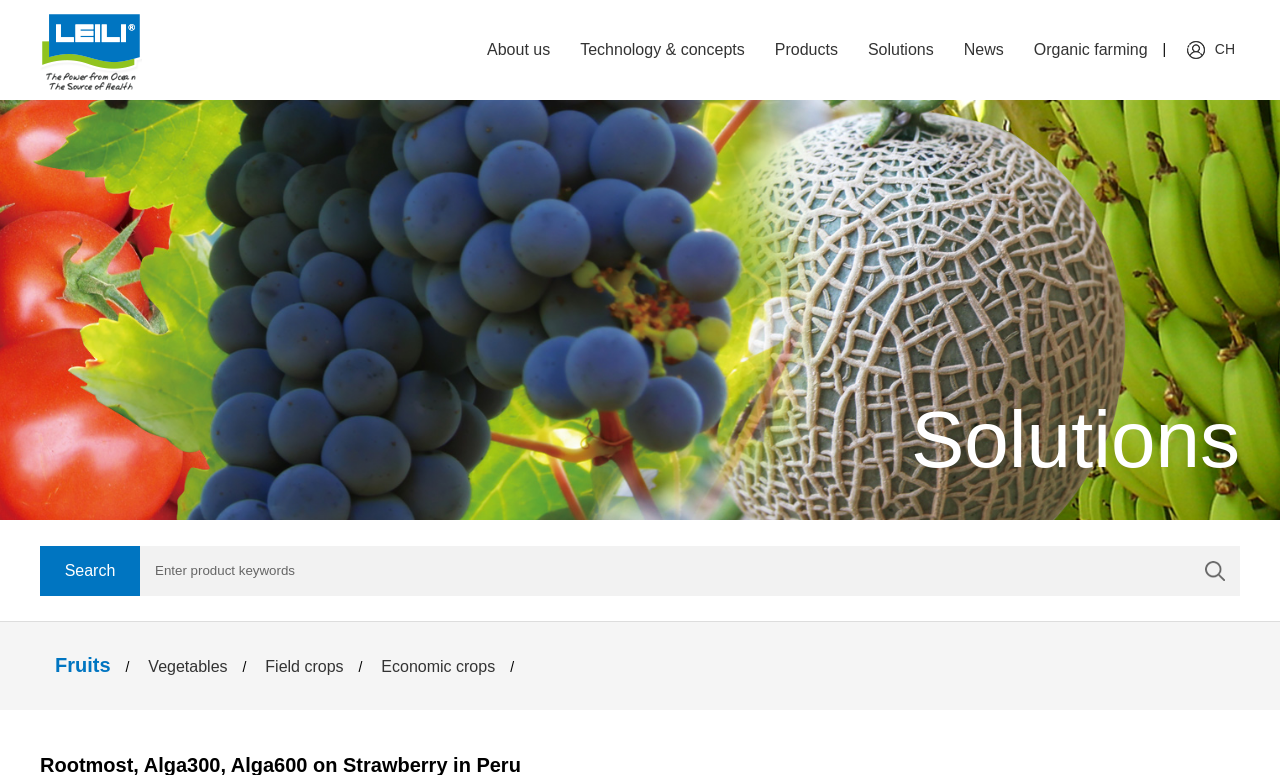Based on the image, provide a detailed response to the question:
What is the function of the button next to the textbox?

The button is located next to the textbox with the descriptive text 'Enter product keywords', and its bounding box coordinates indicate that it is positioned closely to the textbox. Therefore, the button is likely used for searching products on the website.